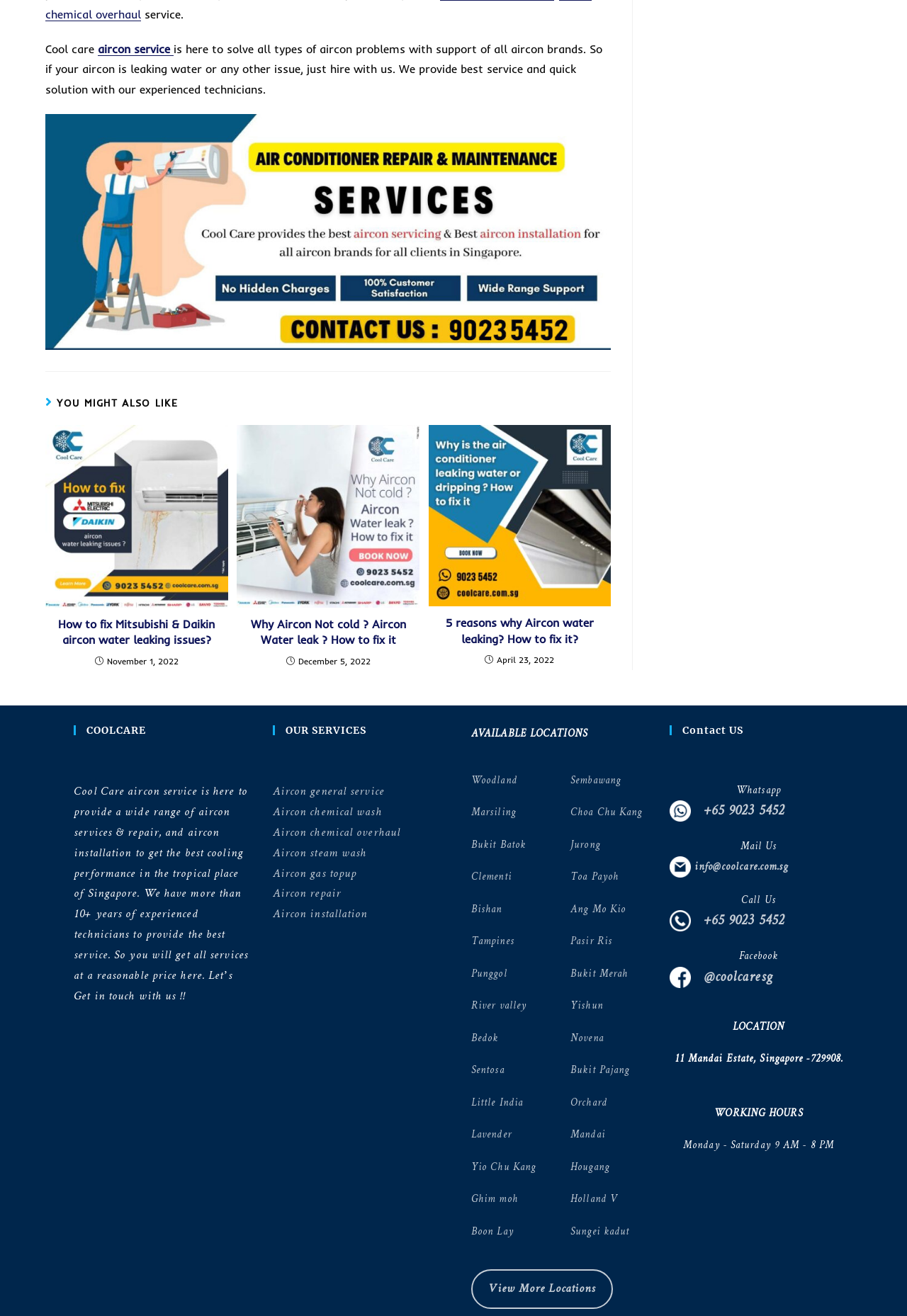Please determine the bounding box coordinates for the element that should be clicked to follow these instructions: "Whatsapp +65 9023 5452".

[0.739, 0.606, 0.865, 0.628]